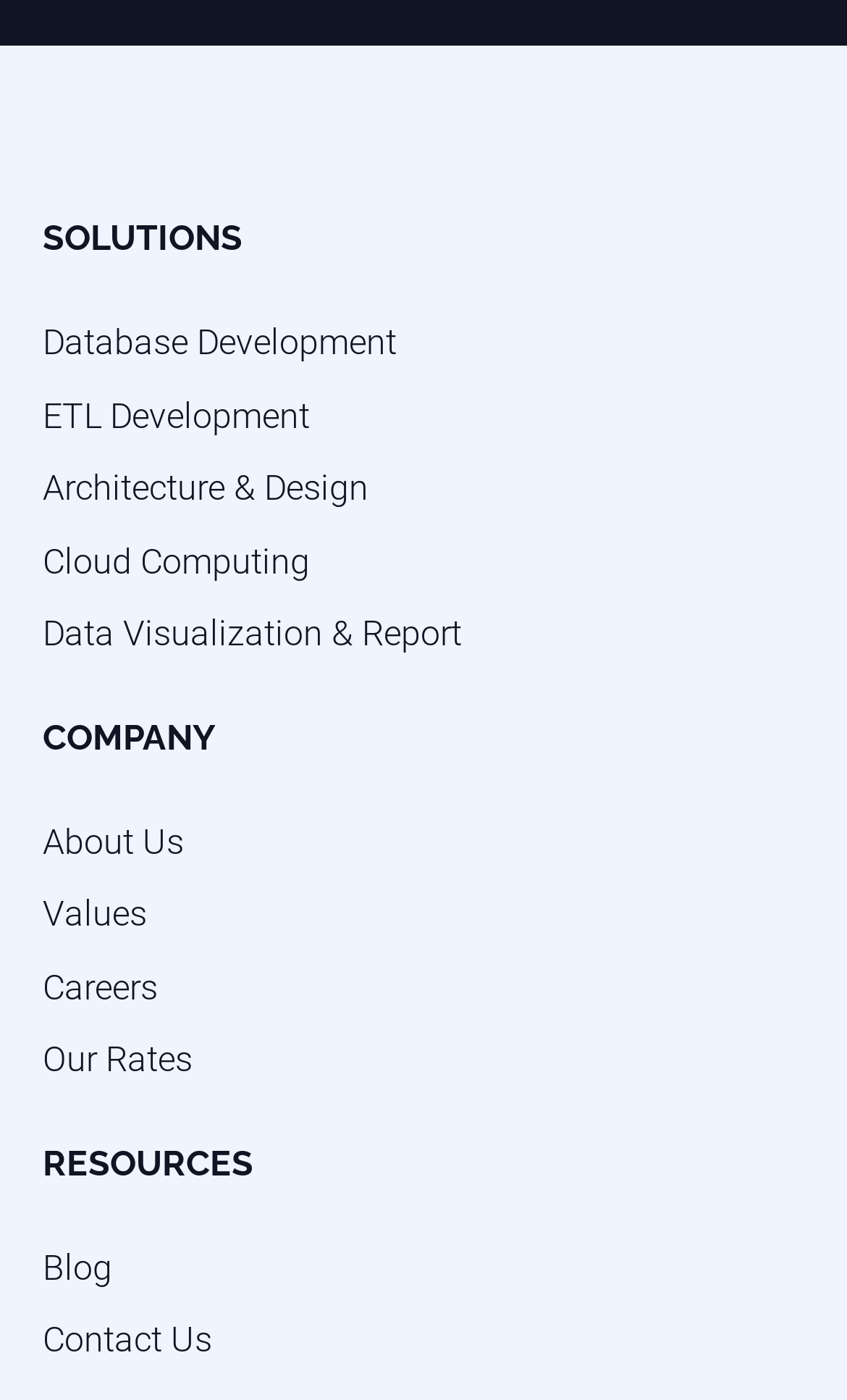Please specify the bounding box coordinates of the area that should be clicked to accomplish the following instruction: "View Database Development solutions". The coordinates should consist of four float numbers between 0 and 1, i.e., [left, top, right, bottom].

[0.05, 0.23, 0.468, 0.259]